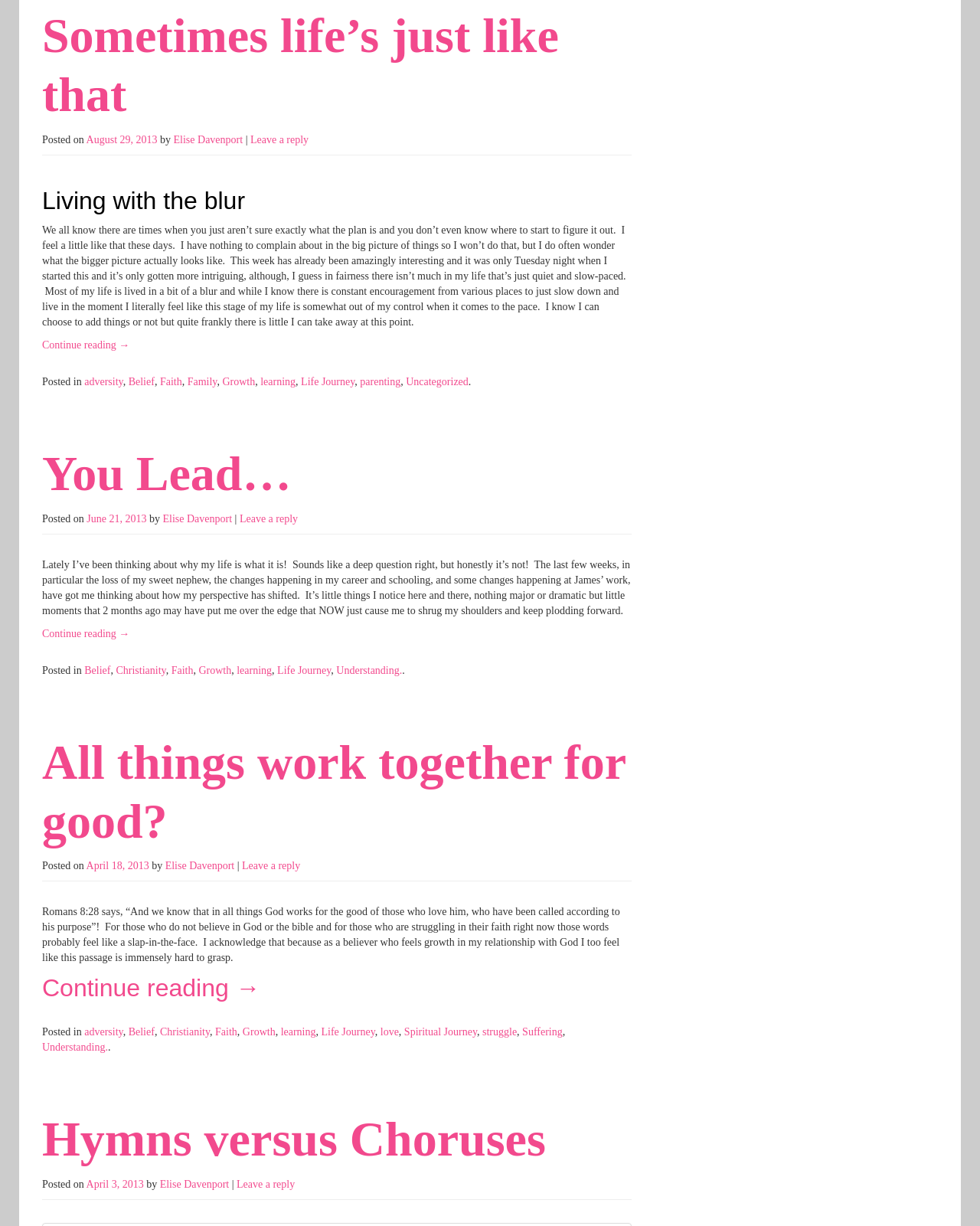How many articles are on this webpage?
Using the visual information, respond with a single word or phrase.

3